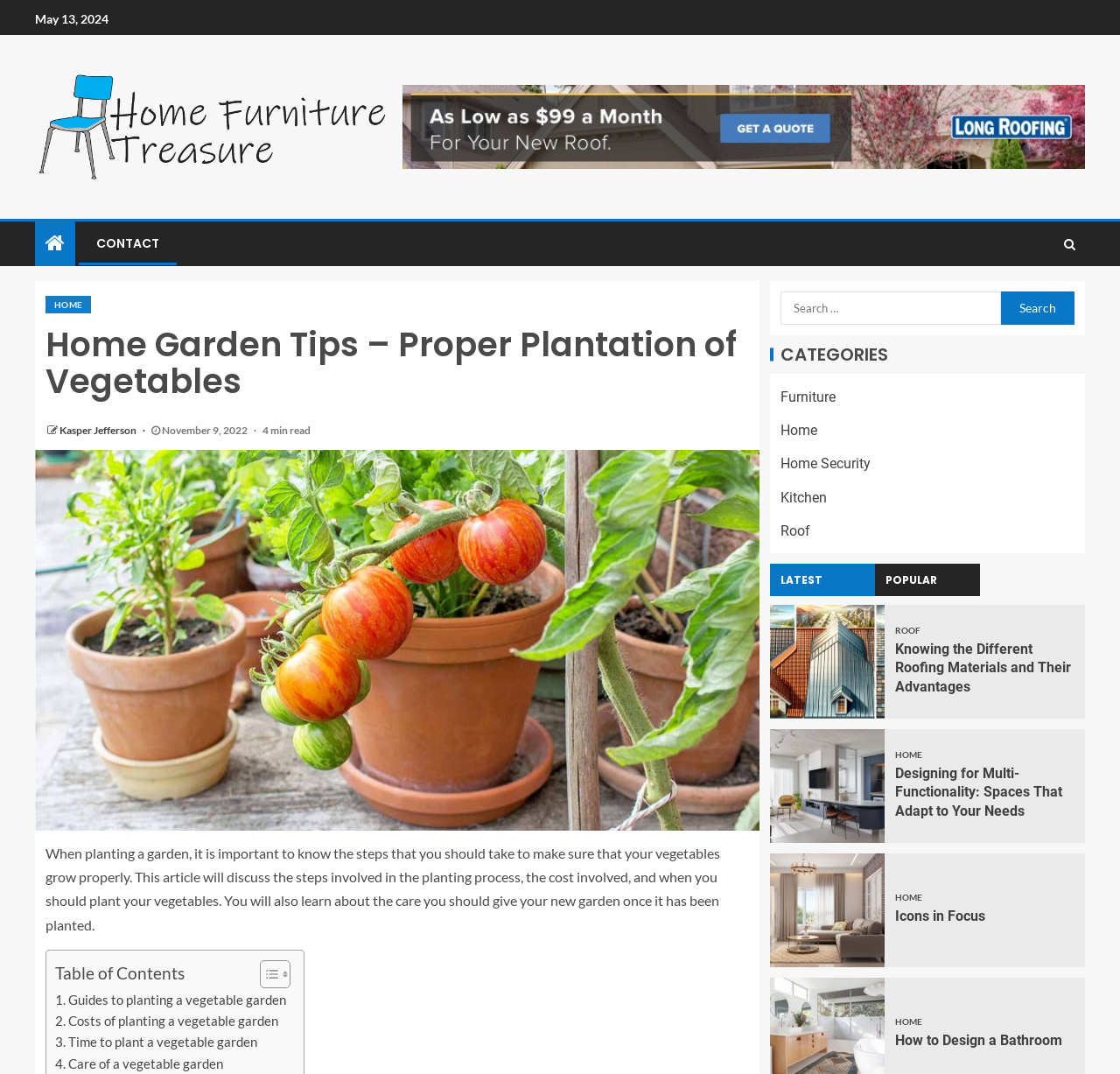Identify the bounding box coordinates for the region to click in order to carry out this instruction: "Click on the 'CONTACT' link". Provide the coordinates using four float numbers between 0 and 1, formatted as [left, top, right, bottom].

[0.086, 0.218, 0.142, 0.235]